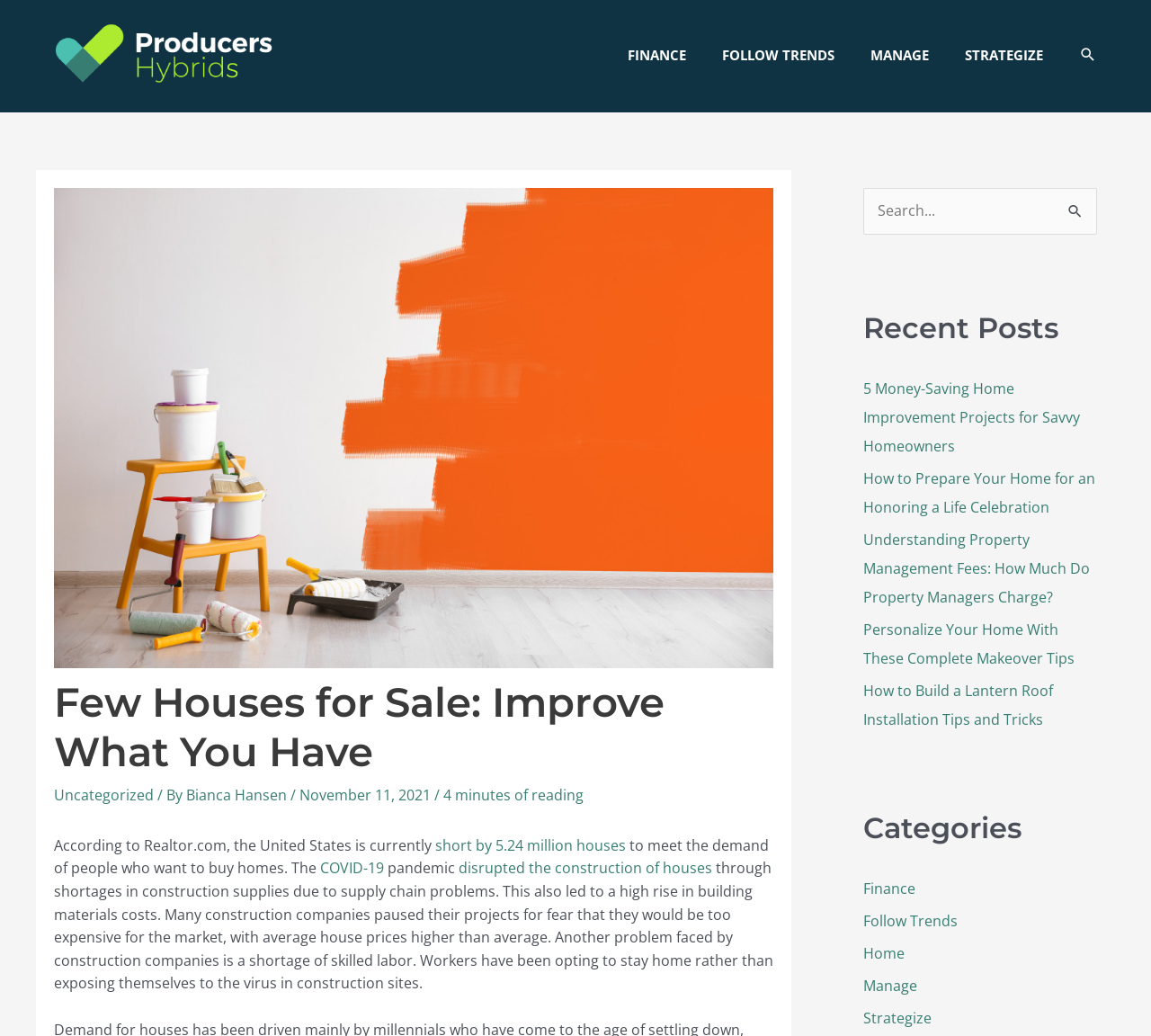Please provide a short answer using a single word or phrase for the question:
What is the logo of this website?

Producers Hybrids